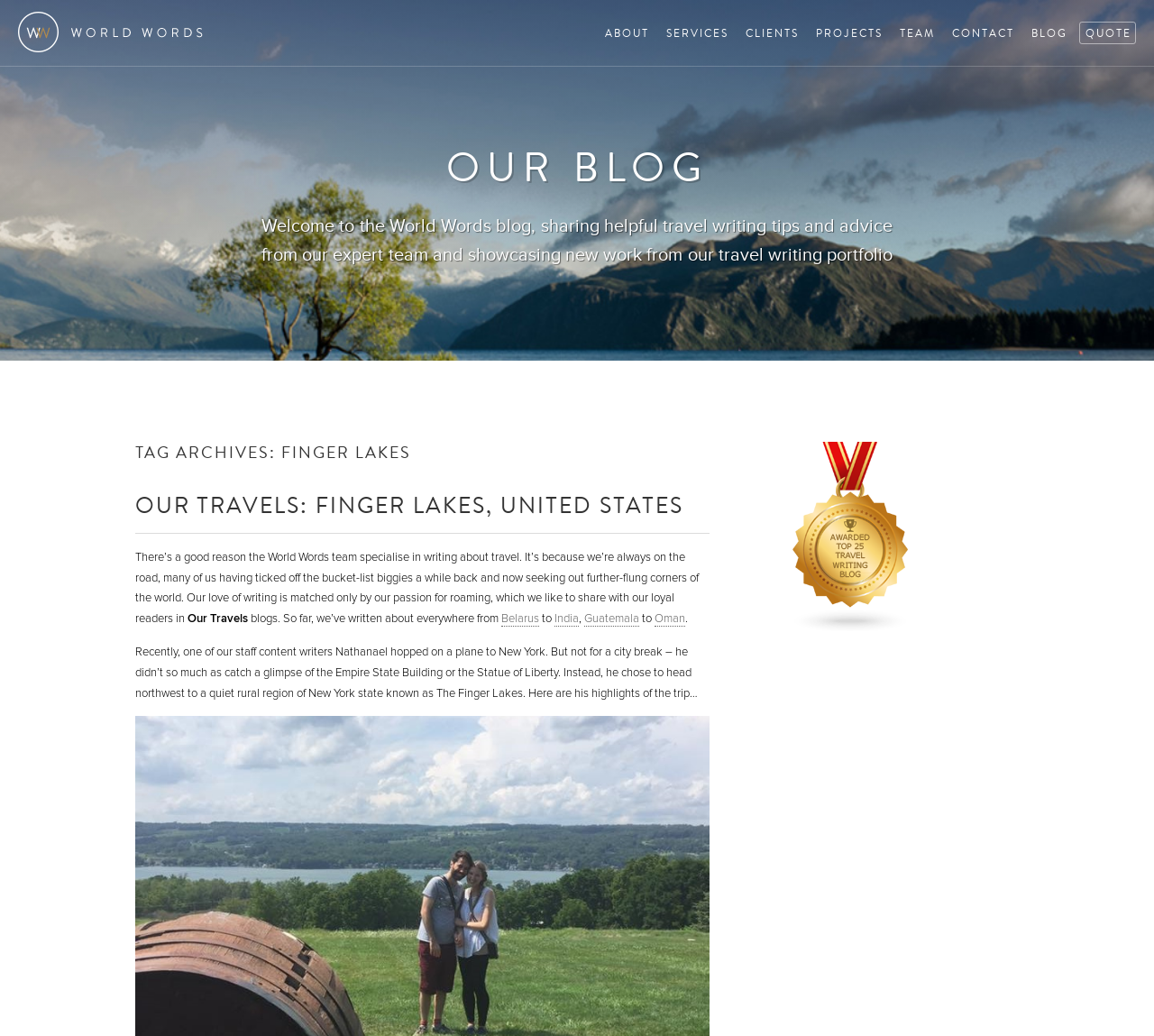Please give the bounding box coordinates of the area that should be clicked to fulfill the following instruction: "Read the OUR TRAVELS: FINGER LAKES, UNITED STATES article". The coordinates should be in the format of four float numbers from 0 to 1, i.e., [left, top, right, bottom].

[0.117, 0.472, 0.592, 0.501]